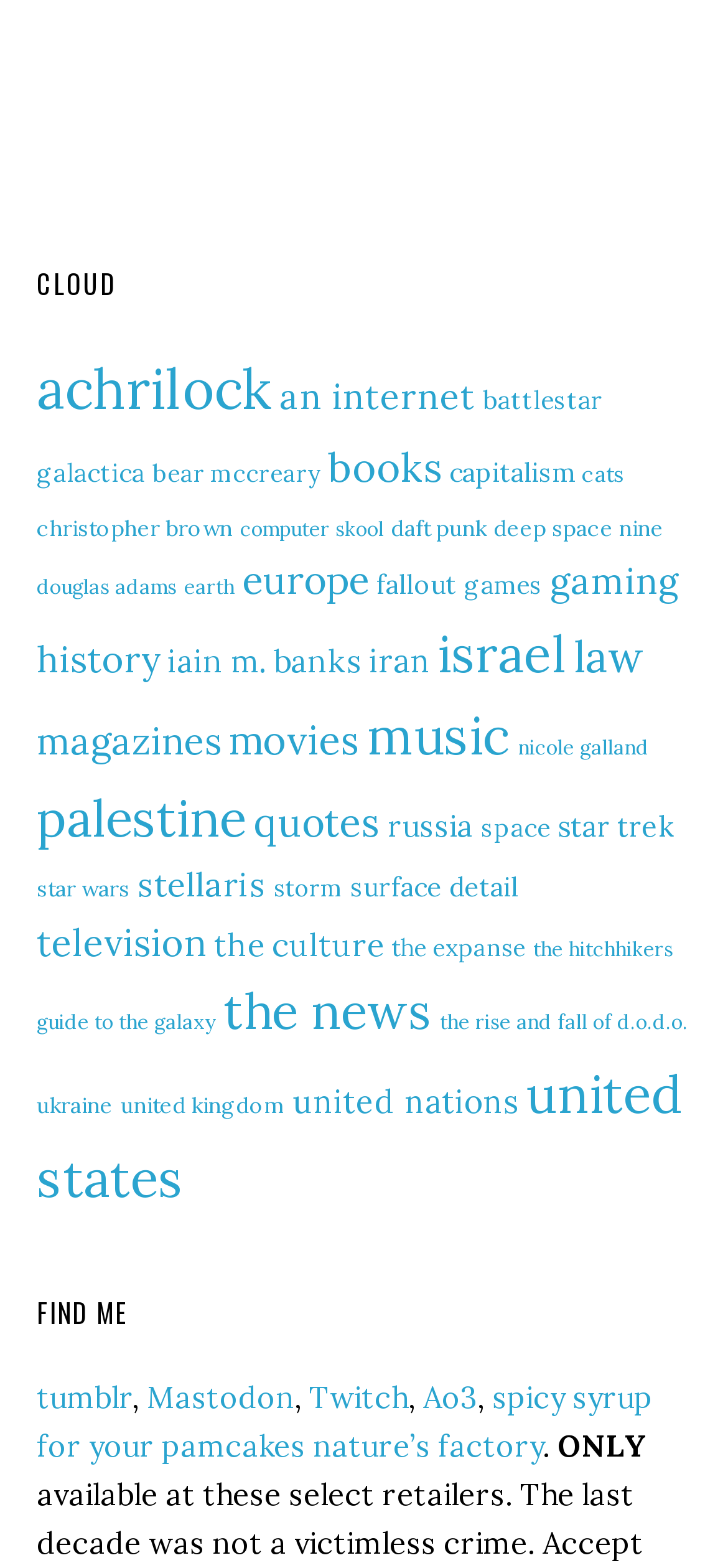What is the last category listed under the 'CLOUD' heading? Using the information from the screenshot, answer with a single word or phrase.

united states